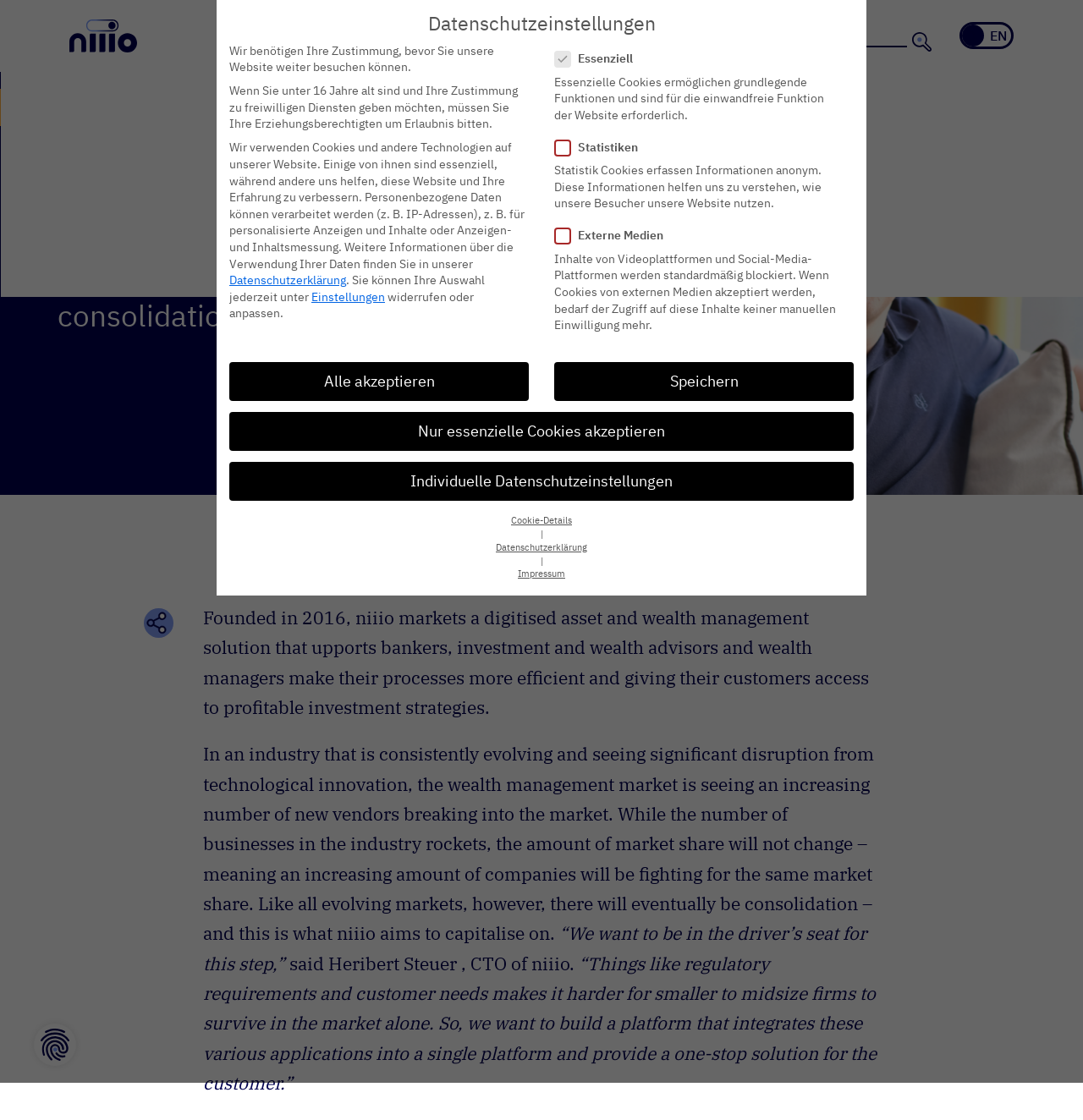Determine the bounding box coordinates of the clickable element to complete this instruction: "Read the 'Datenschutzerklärung'". Provide the coordinates in the format of four float numbers between 0 and 1, [left, top, right, bottom].

[0.212, 0.243, 0.32, 0.257]